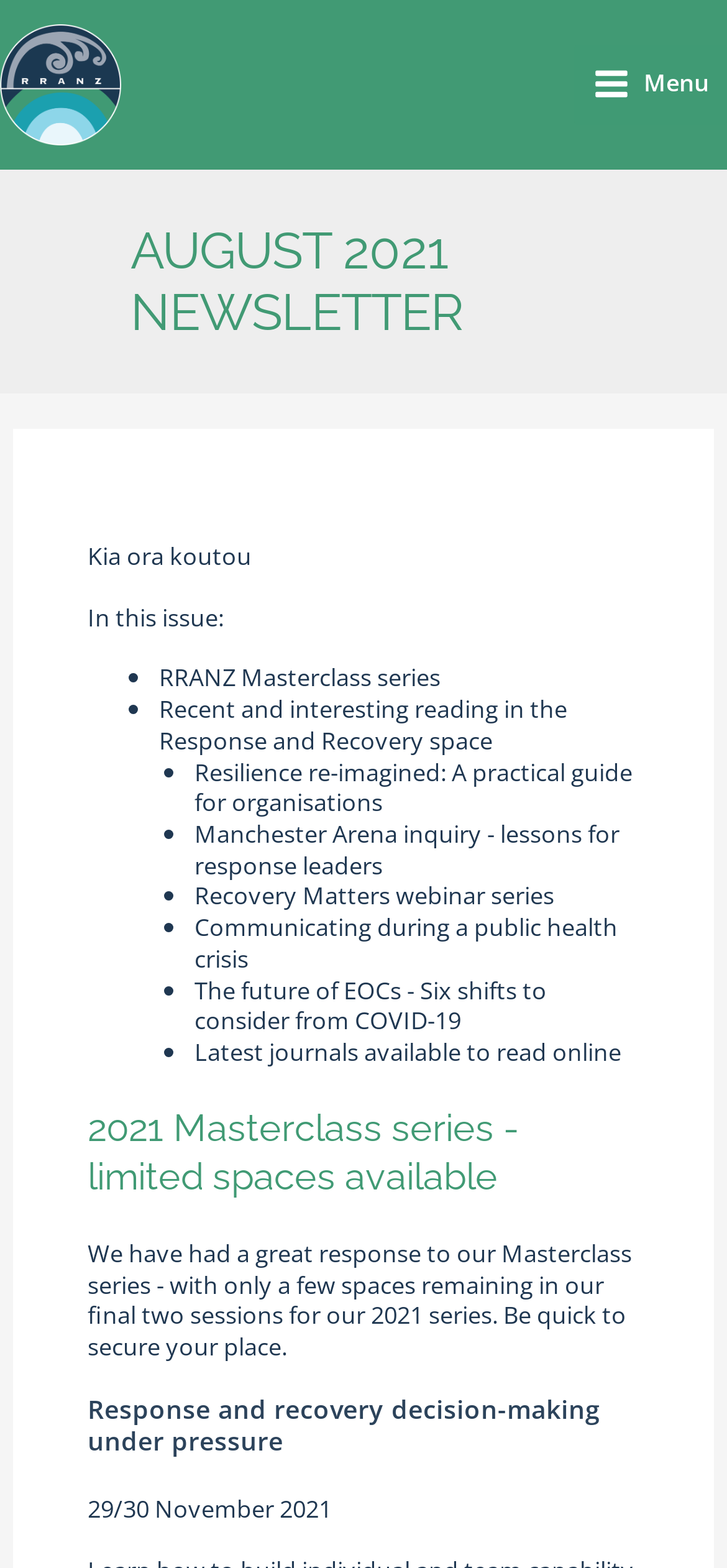Deliver a detailed narrative of the webpage's visual and textual elements.

The webpage appears to be a newsletter from RRANZ, dated August 2021. At the top left, there is a link, and on the top right, there is a main menu button with an accompanying image. 

Below the top elements, there is a prominent heading "AUGUST 2021 NEWSLETTER" that spans almost the entire width of the page. 

Underneath the heading, there is a greeting "Kia ora koutou" followed by a brief introduction "In this issue:". 

The main content of the newsletter is organized as a list of bullet points, each with a brief description. The list includes topics such as the RRANZ Masterclass series, recent and interesting reading in the Response and Recovery space, and various webinars and articles. 

Further down the page, there are three separate sections, each with its own heading. The first section is about the 2021 Masterclass series, with limited spaces available. The second section is about response and recovery decision-making under pressure, and the third section appears to be a date announcement, specifying 29/30 November 2021.